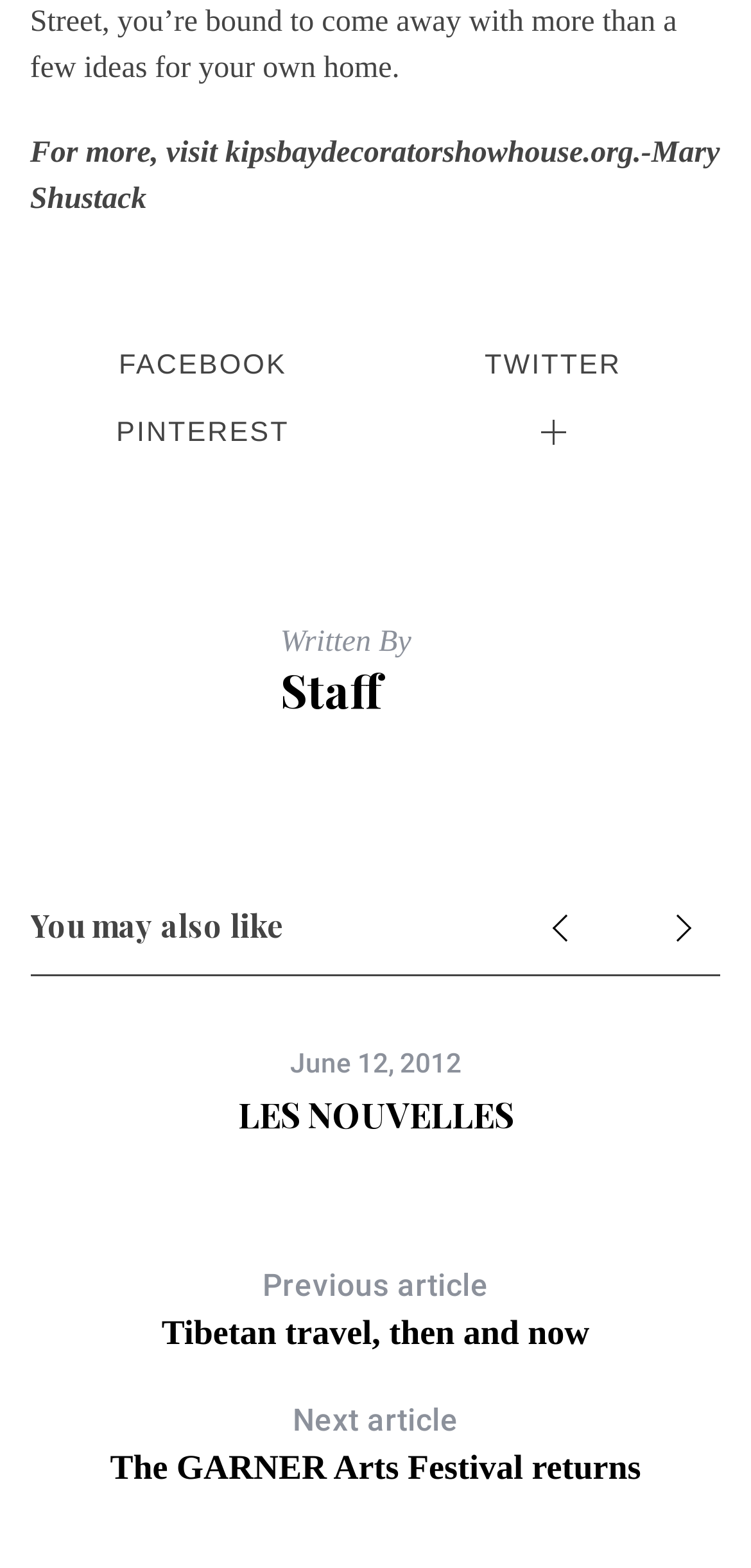Determine the bounding box coordinates of the clickable element to complete this instruction: "View the previous article". Provide the coordinates in the format of four float numbers between 0 and 1, [left, top, right, bottom].

[0.04, 0.806, 0.96, 0.862]